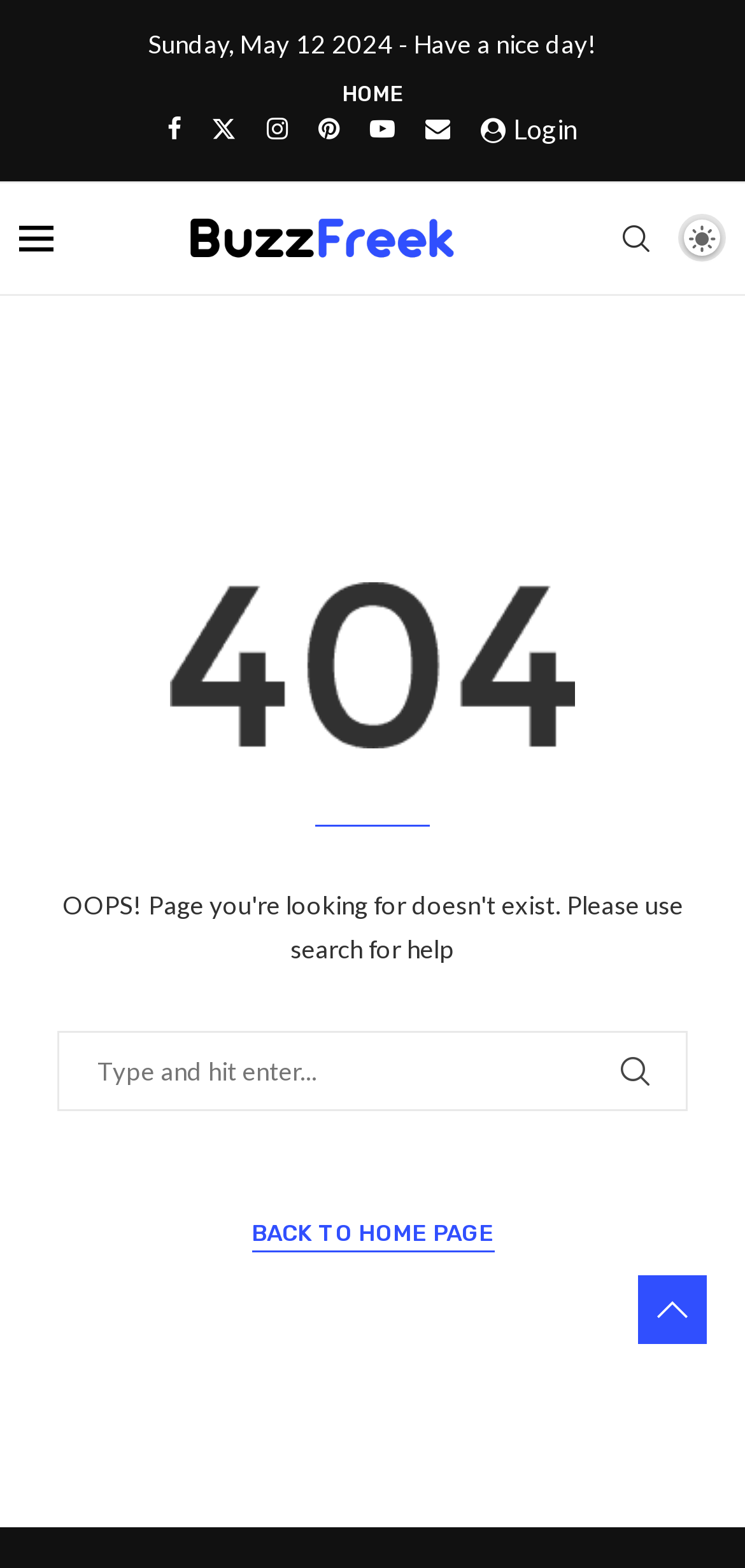Indicate the bounding box coordinates of the element that must be clicked to execute the instruction: "Login". The coordinates should be given as four float numbers between 0 and 1, i.e., [left, top, right, bottom].

[0.645, 0.071, 0.776, 0.092]